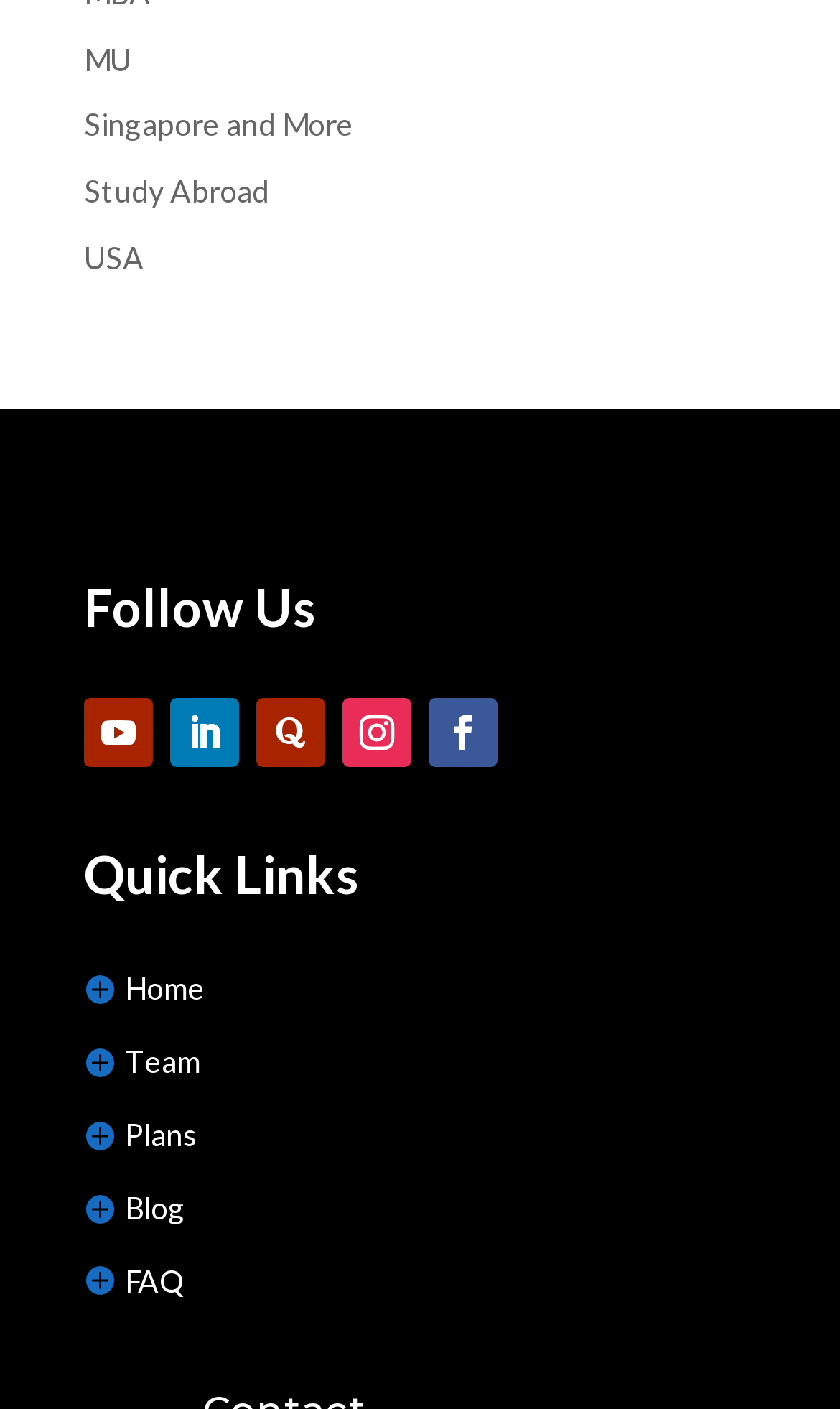Please identify the bounding box coordinates of the region to click in order to complete the given instruction: "Access company statements". The coordinates should be four float numbers between 0 and 1, i.e., [left, top, right, bottom].

None